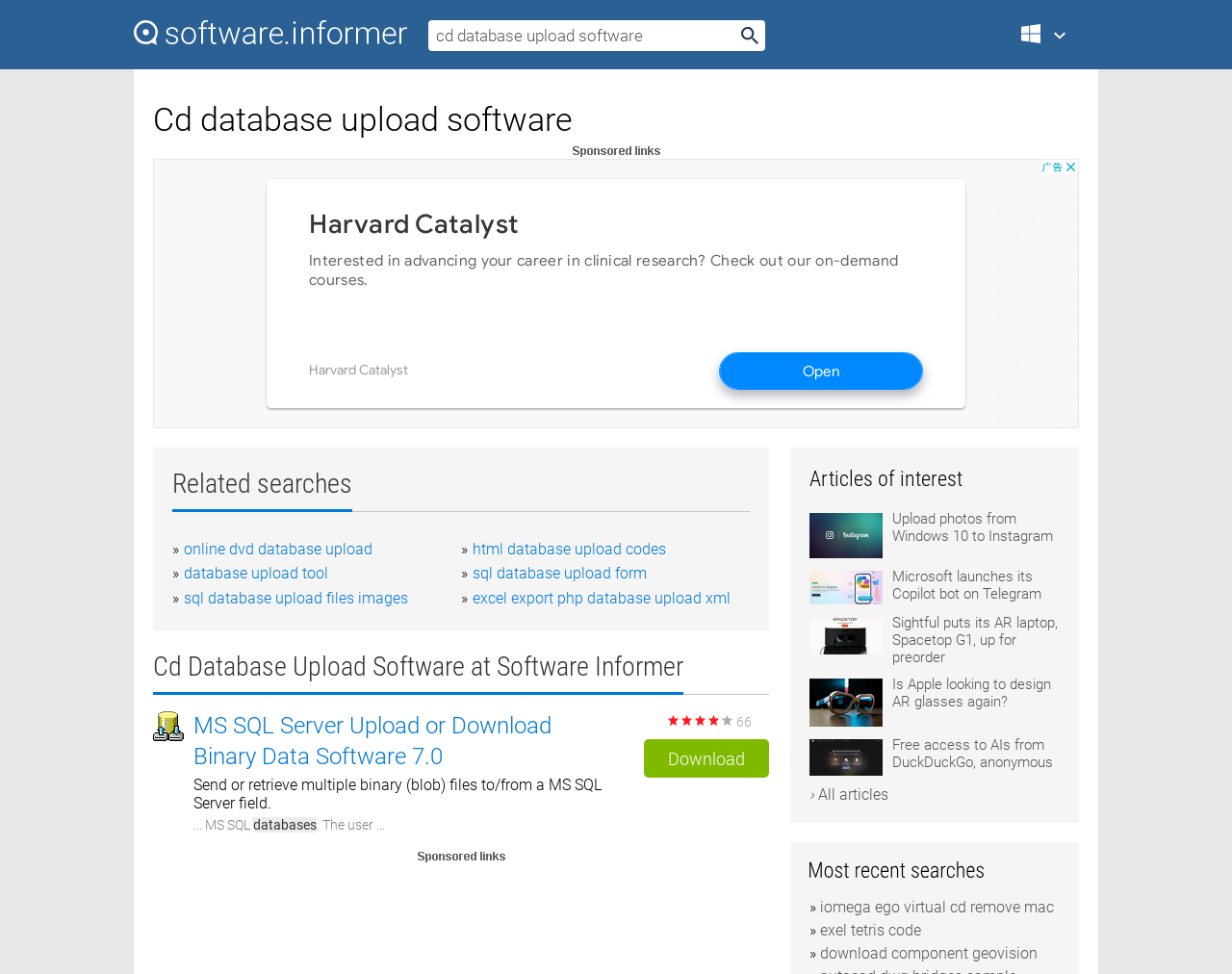Analyze and describe the webpage in a detailed narrative.

This webpage appears to be a software download page, specifically for "Cd database upload software" for Windows. At the top, there is a link to "Software Informer" accompanied by an image, and a search textbox. Next to the search box, there is a button with a non-descriptive label. 

Below the top section, there is a heading that reads "Cd database upload software" followed by a brief description of the software. To the right of the heading, there is an advertisement iframe. 

Further down, there is a section titled "Related searches" with several links to related software, such as "online dvd database upload" and "sql database upload form". 

Below the related searches section, there is a heading that reads "Cd Database Upload Software" followed by a brief description of the software and an image. There is also a link to download the software, "MS SQL Server Upload or Download Binary Data Software 7.0", along with a description of its functionality. 

On the right side of the page, there is a section titled "Articles of interest" with several links to news articles, each accompanied by an image. The articles appear to be related to technology and software.